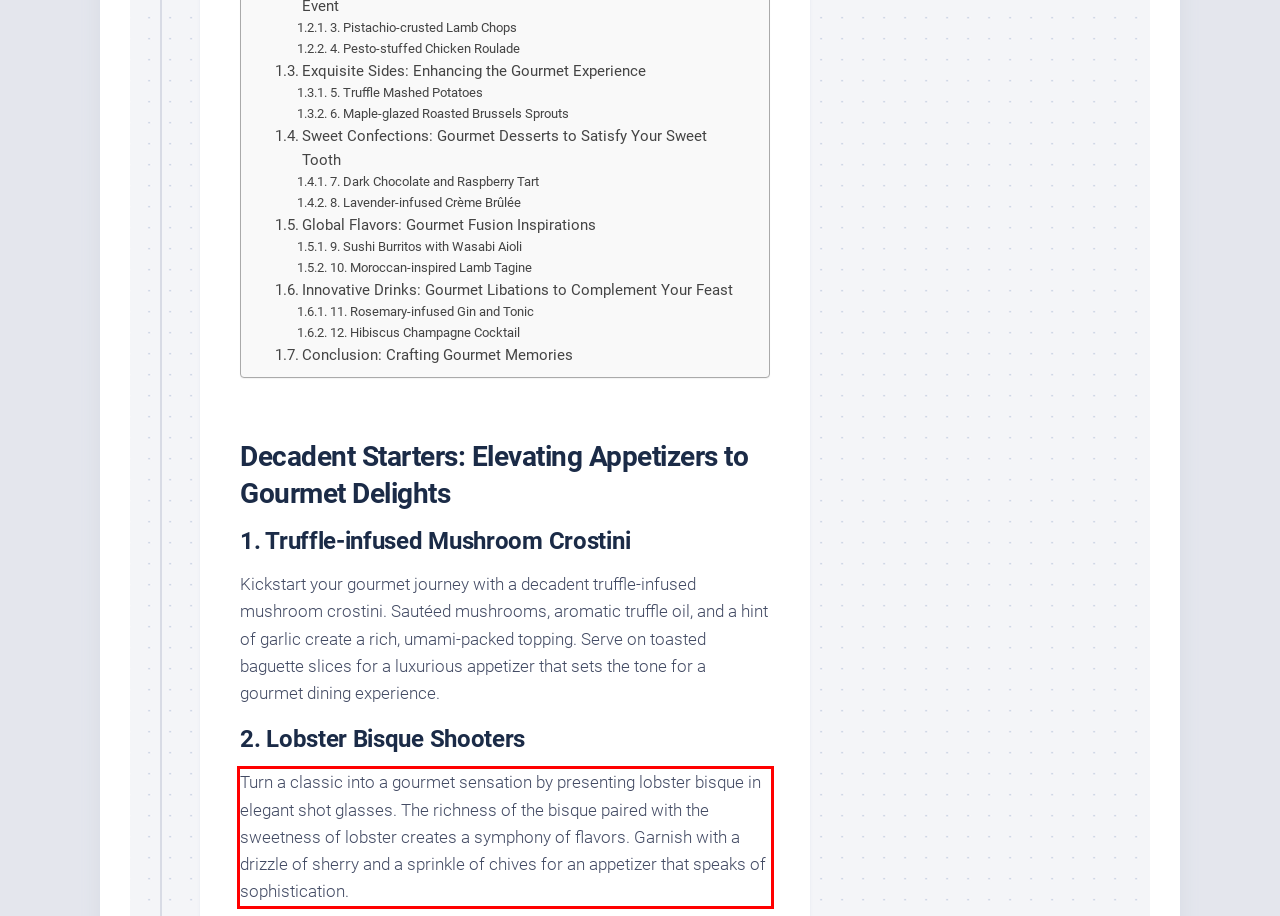Using the provided screenshot, read and generate the text content within the red-bordered area.

Turn a classic into a gourmet sensation by presenting lobster bisque in elegant shot glasses. The richness of the bisque paired with the sweetness of lobster creates a symphony of flavors. Garnish with a drizzle of sherry and a sprinkle of chives for an appetizer that speaks of sophistication.